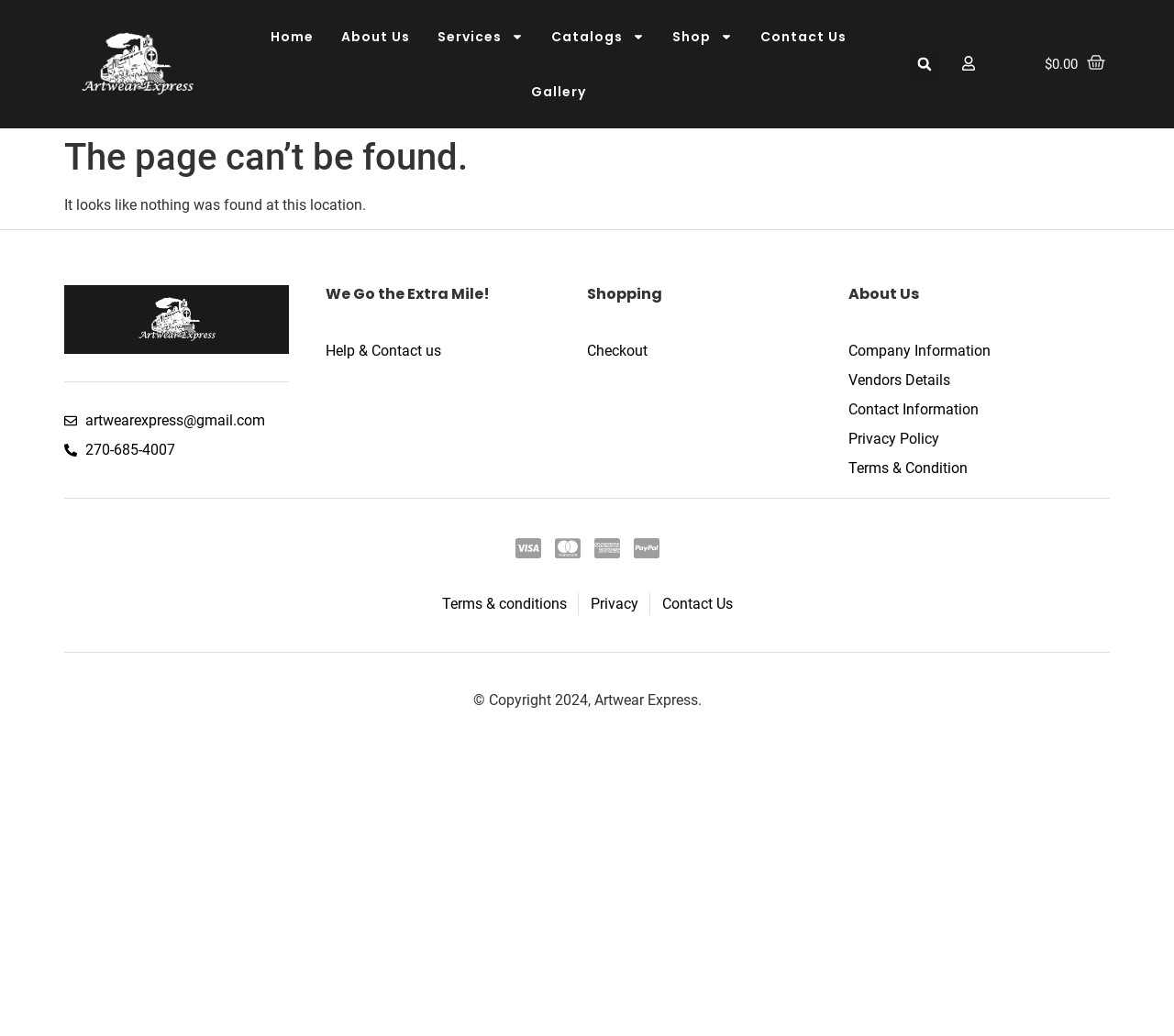Identify the bounding box coordinates for the element you need to click to achieve the following task: "View Cart". The coordinates must be four float values ranging from 0 to 1, formatted as [left, top, right, bottom].

[0.878, 0.044, 0.941, 0.08]